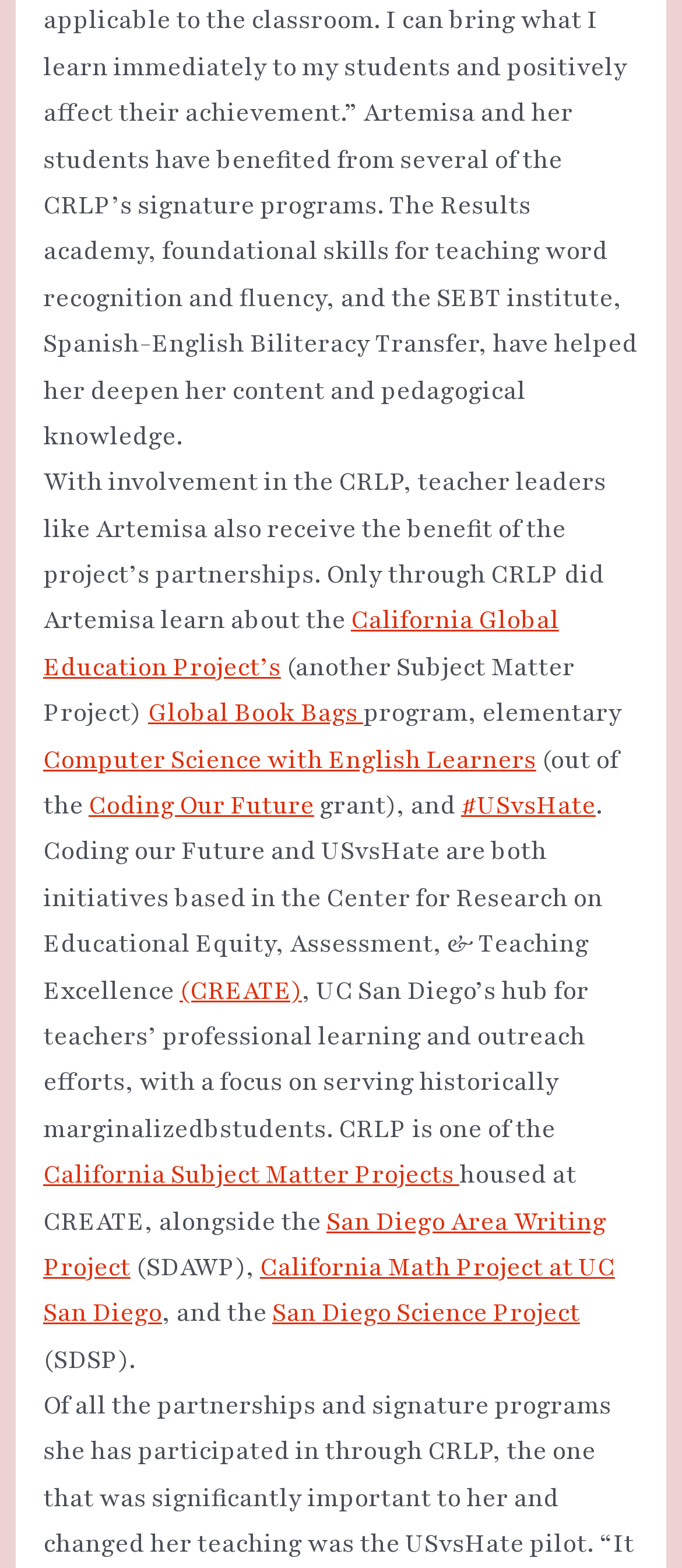How many projects are housed at CREATE?
Refer to the screenshot and deliver a thorough answer to the question presented.

The text mentions that the California Subject Matter Projects, San Diego Area Writing Project (SDAWP), California Math Project at UC San Diego, and San Diego Science Project (SDSP) are all housed at CREATE, which is a total of four projects.